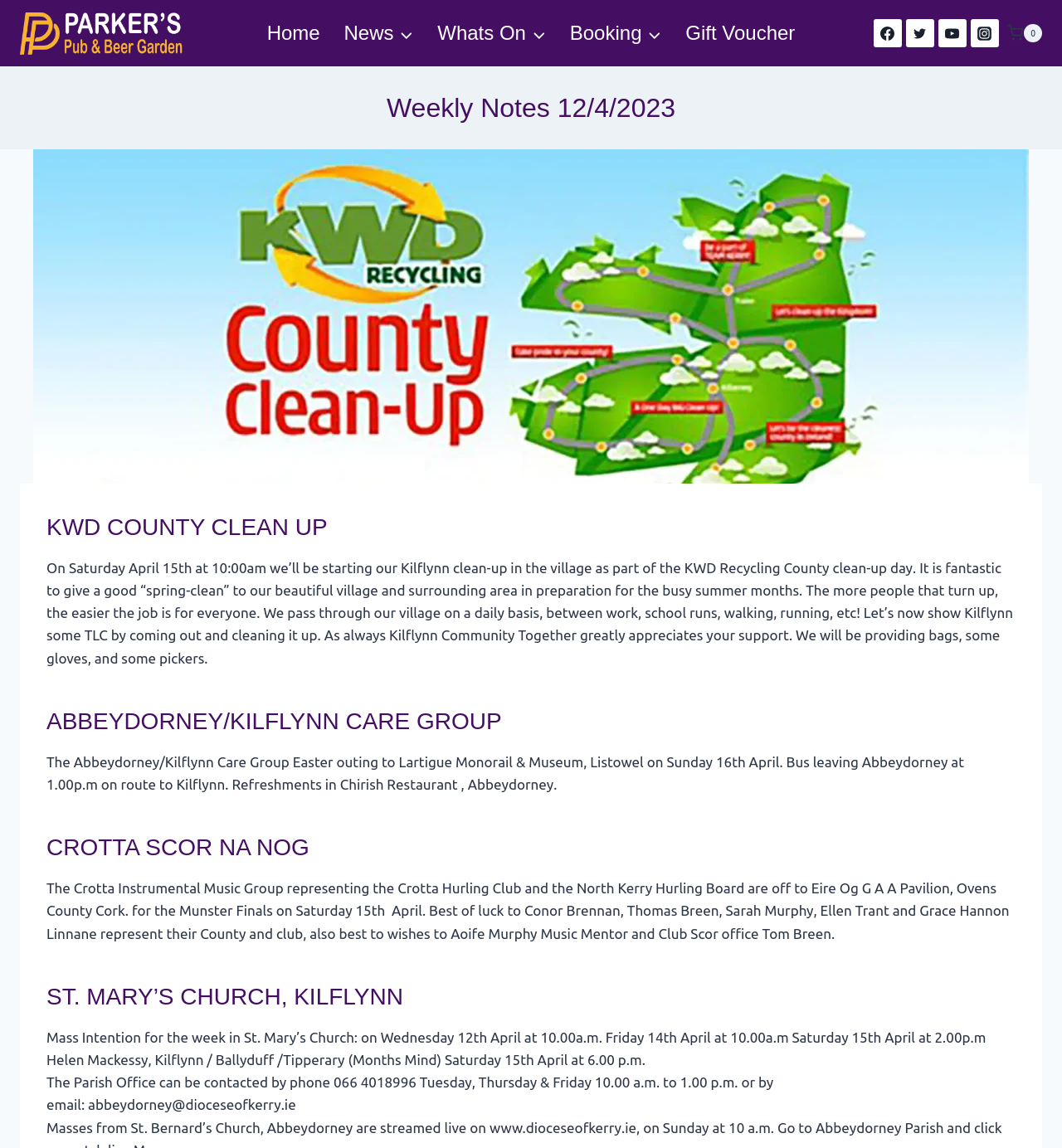What is the name of the pub?
Use the information from the image to give a detailed answer to the question.

The name of the pub can be found in the top-left corner of the webpage, where it says 'Weekly Notes 12/4/2023 - Parker's Pub'. This suggests that the webpage is related to Parker's Pub and may contain information about events or news related to the pub.